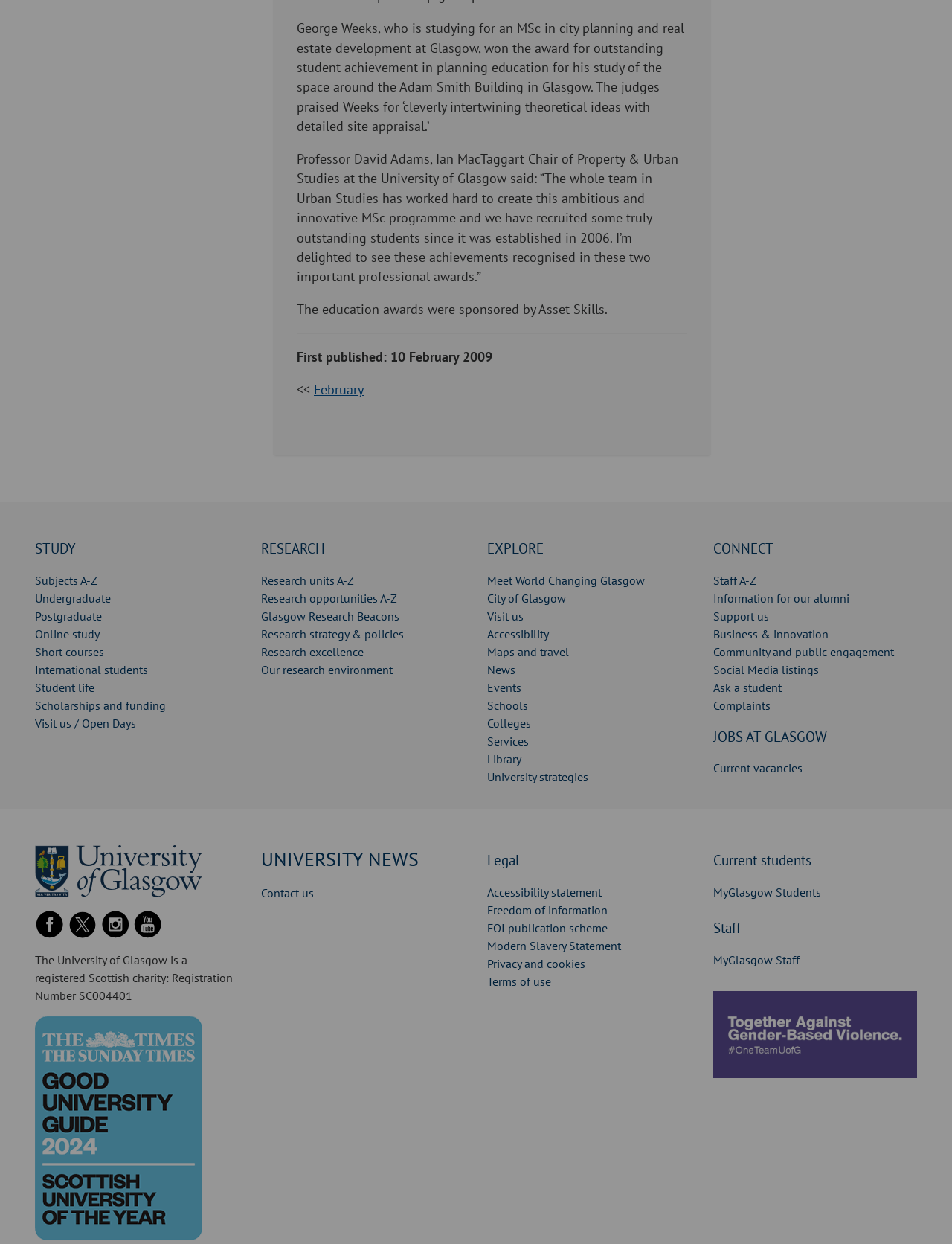Give a one-word or one-phrase response to the question:
What is the purpose of the 'Explore' section?

To explore the university